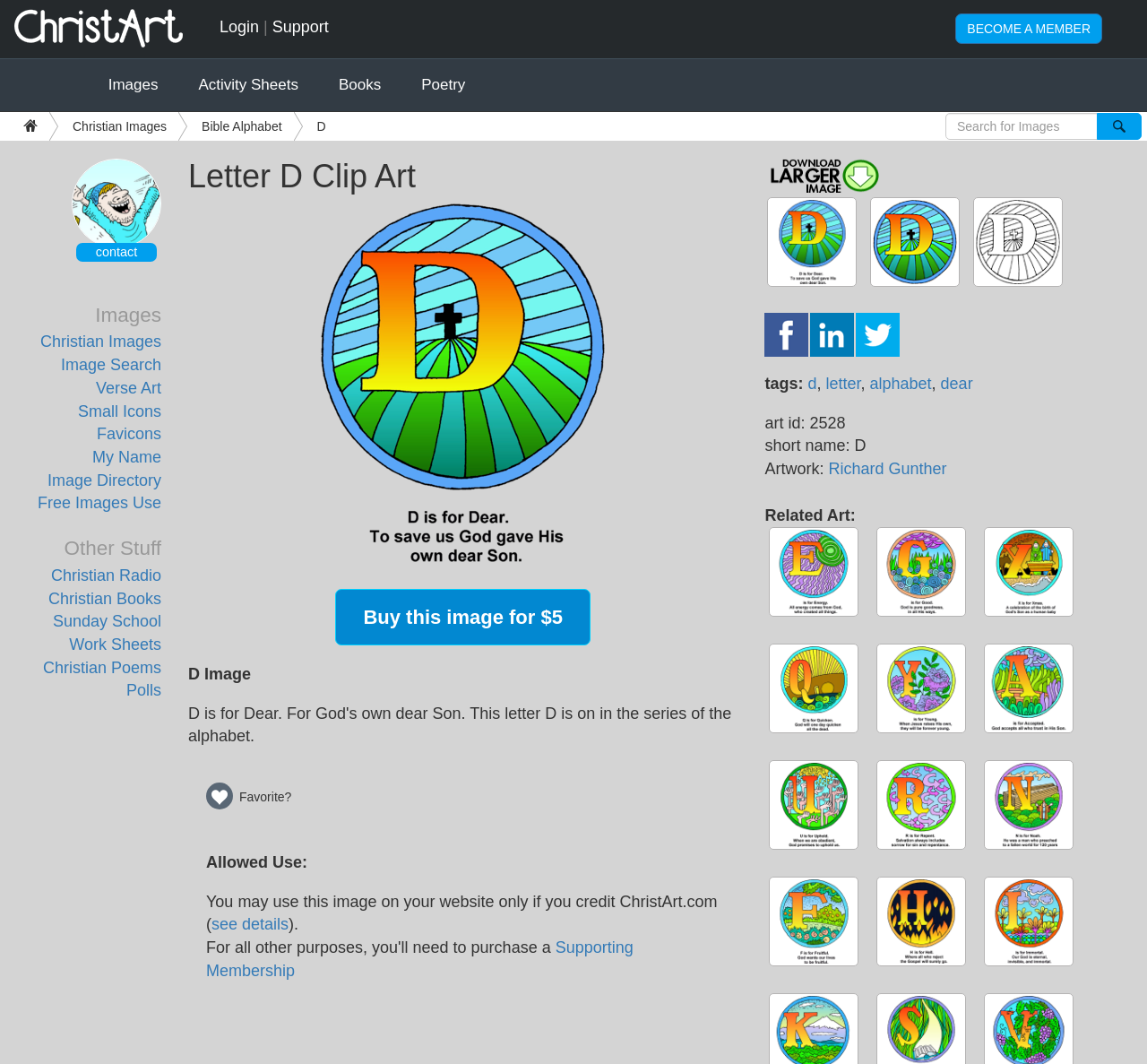Provide a brief response using a word or short phrase to this question:
Who is the artist of the image?

Richard Gunther